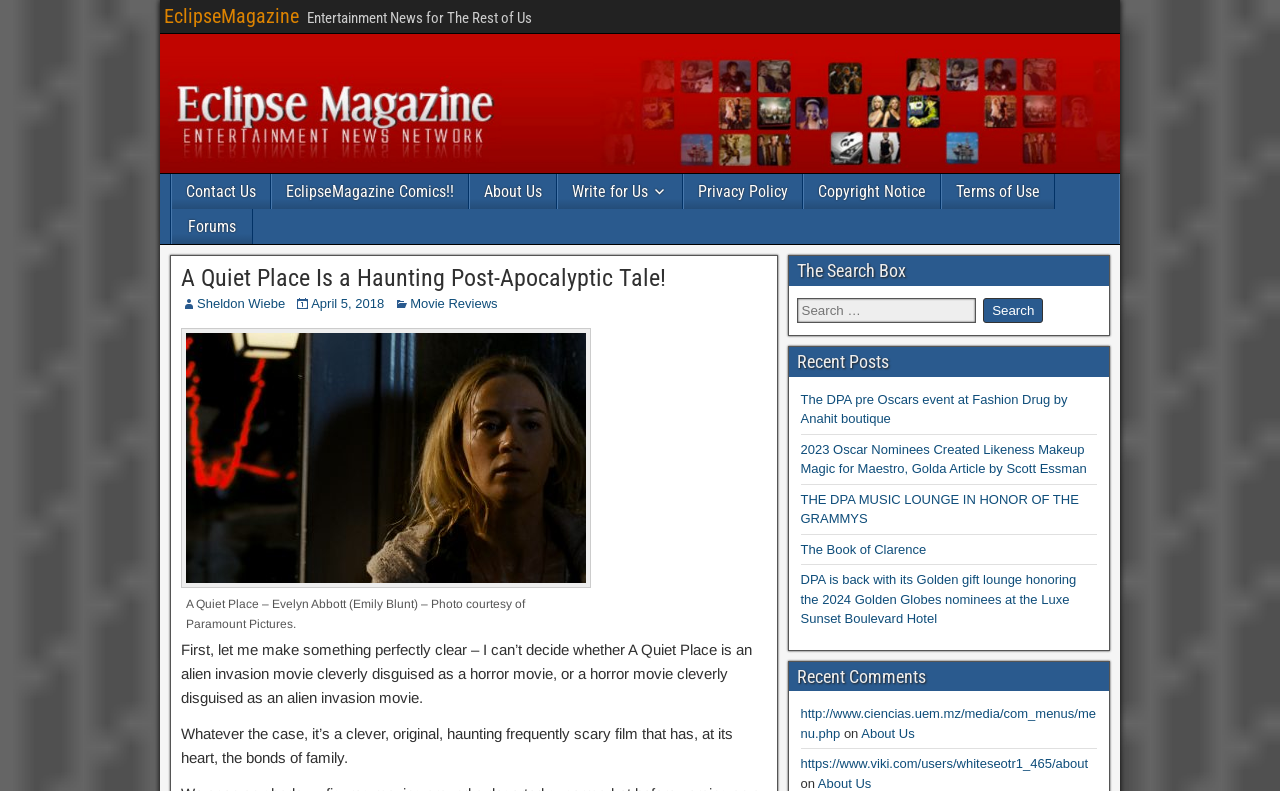Find the bounding box coordinates of the area to click in order to follow the instruction: "Read the 'A Quiet Place Is a Haunting Post-Apocalyptic Tale!' article".

[0.141, 0.334, 0.52, 0.37]